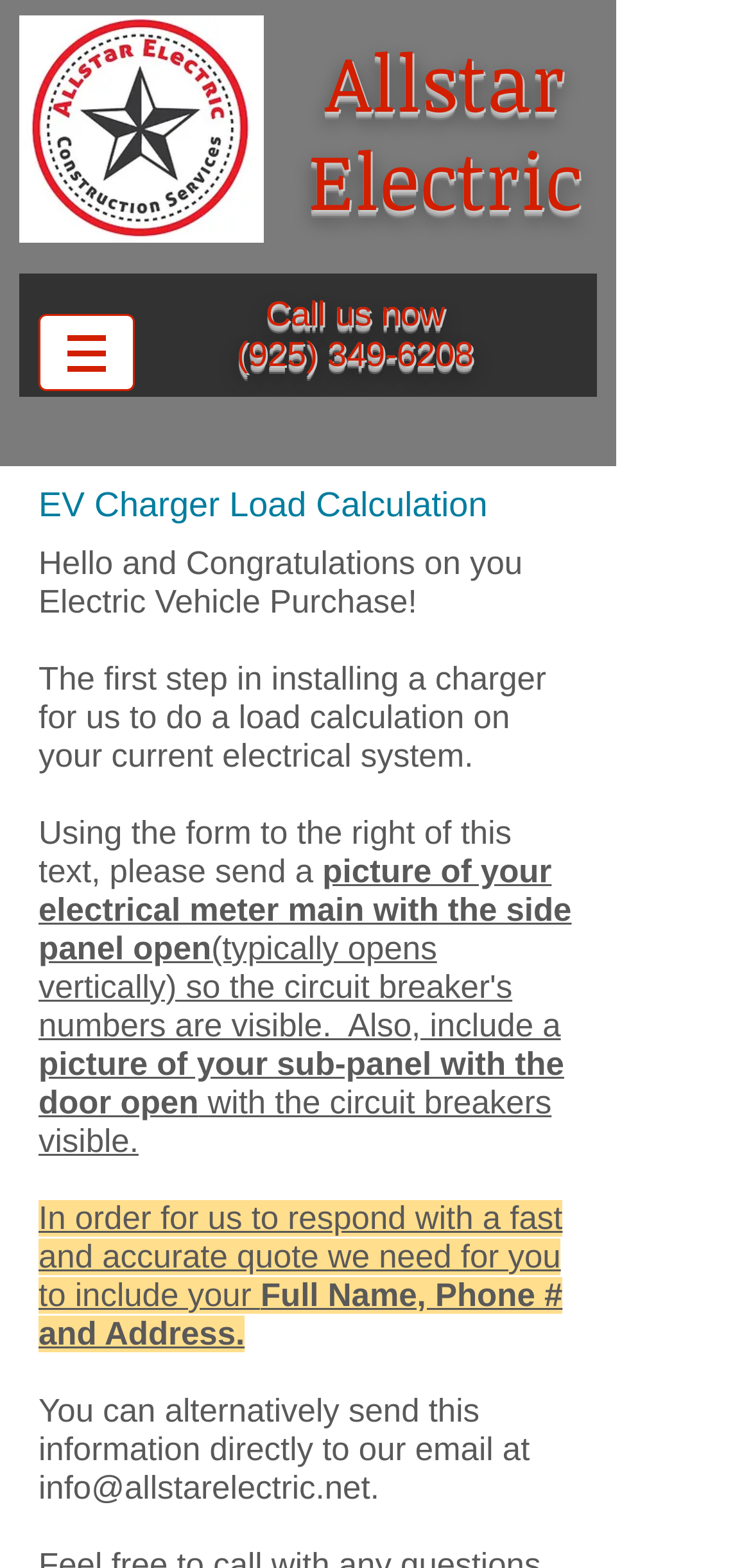What is required to be sent for a quote?
Refer to the image and provide a concise answer in one word or phrase.

Pictures and information